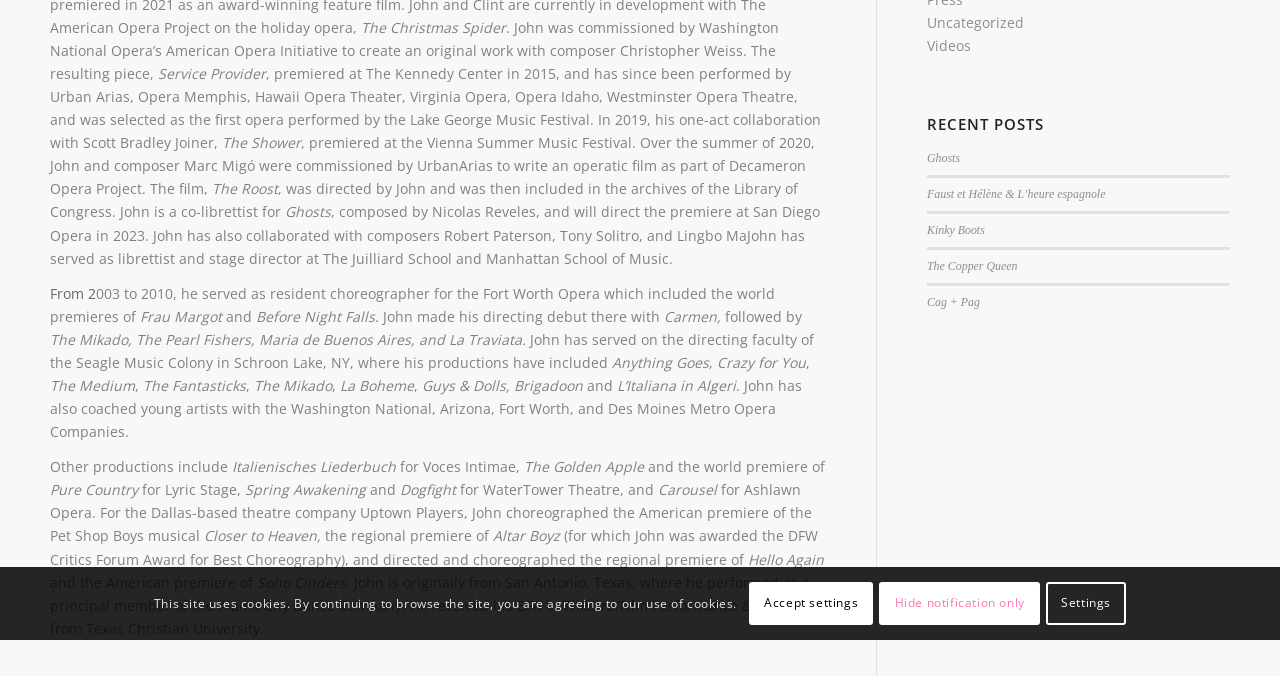Using the element description: "Cag + Pag", determine the bounding box coordinates for the specified UI element. The coordinates should be four float numbers between 0 and 1, [left, top, right, bottom].

[0.724, 0.436, 0.766, 0.456]